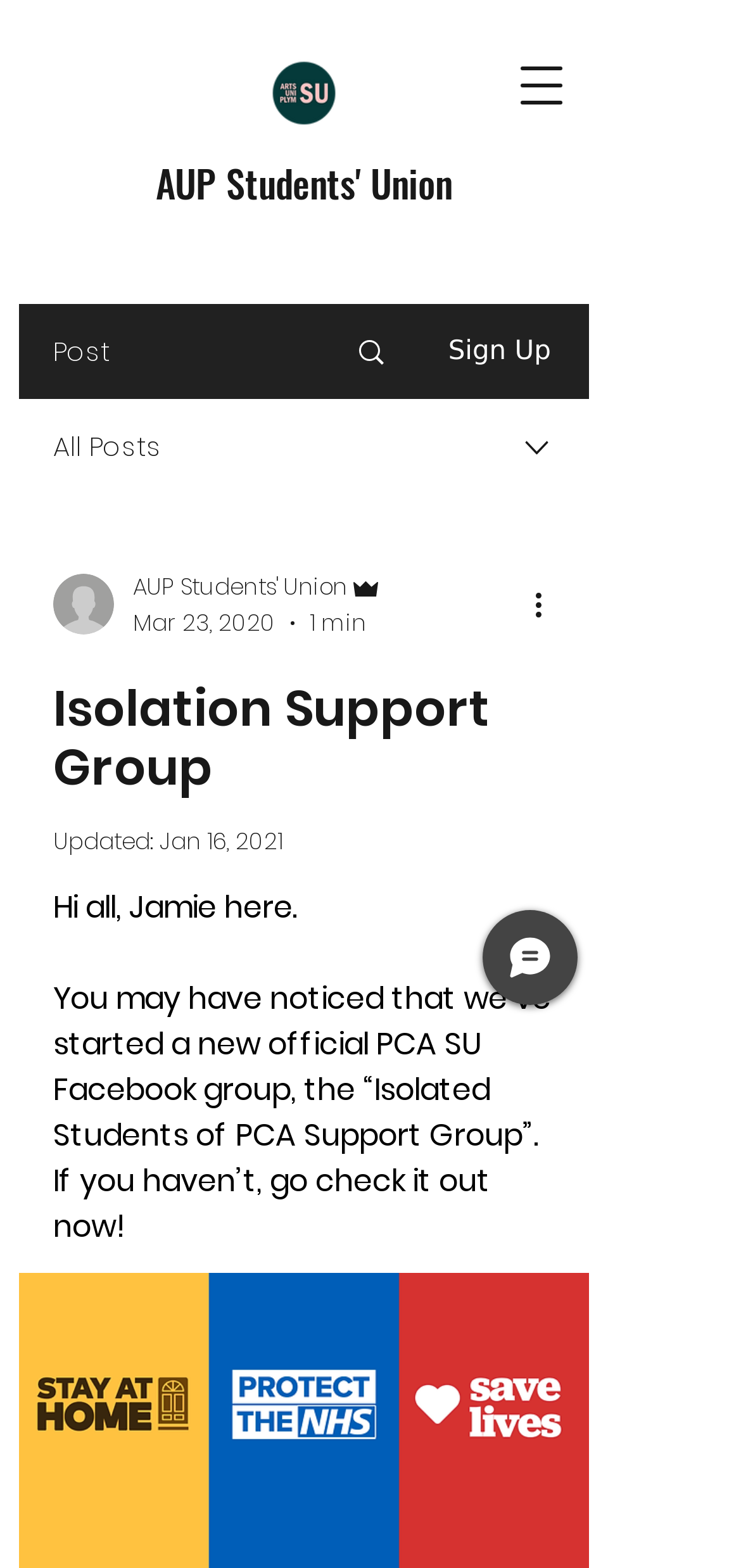Please reply with a single word or brief phrase to the question: 
How many buttons are there on the webpage?

3